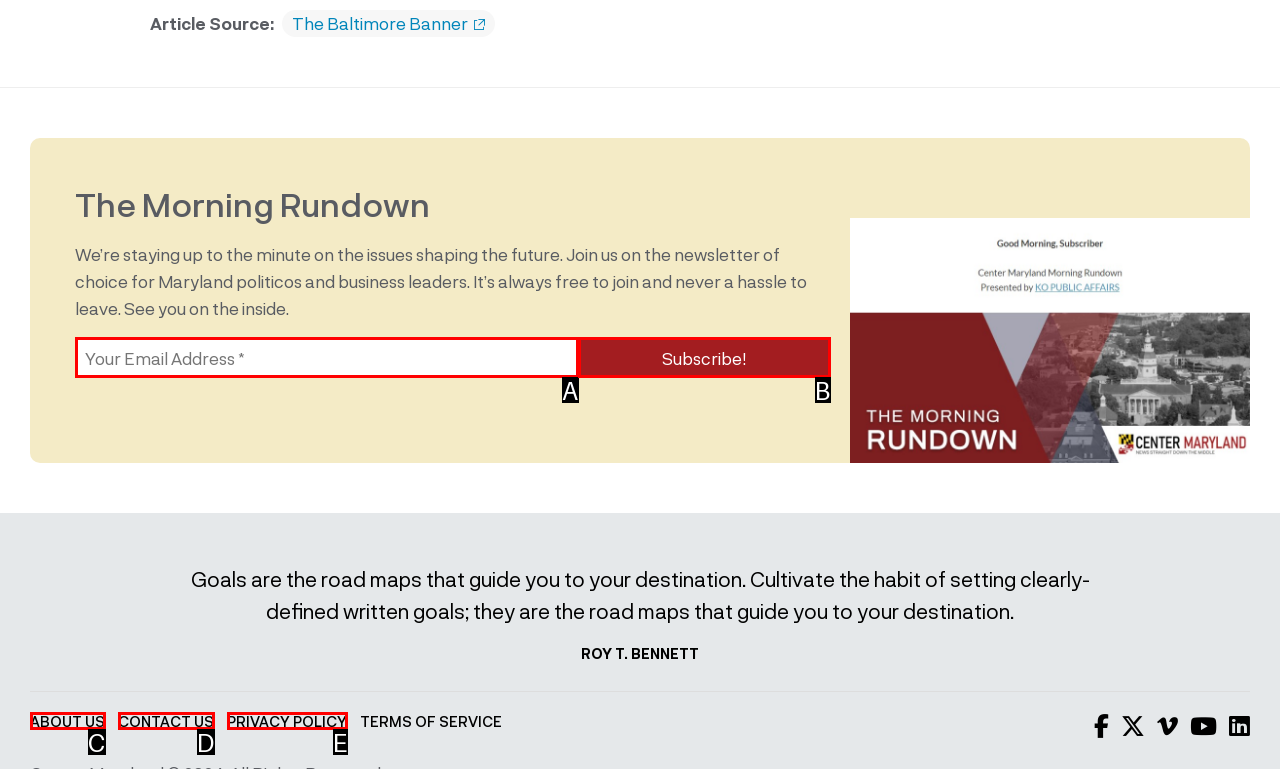Determine which HTML element best fits the description: About Us
Answer directly with the letter of the matching option from the available choices.

C